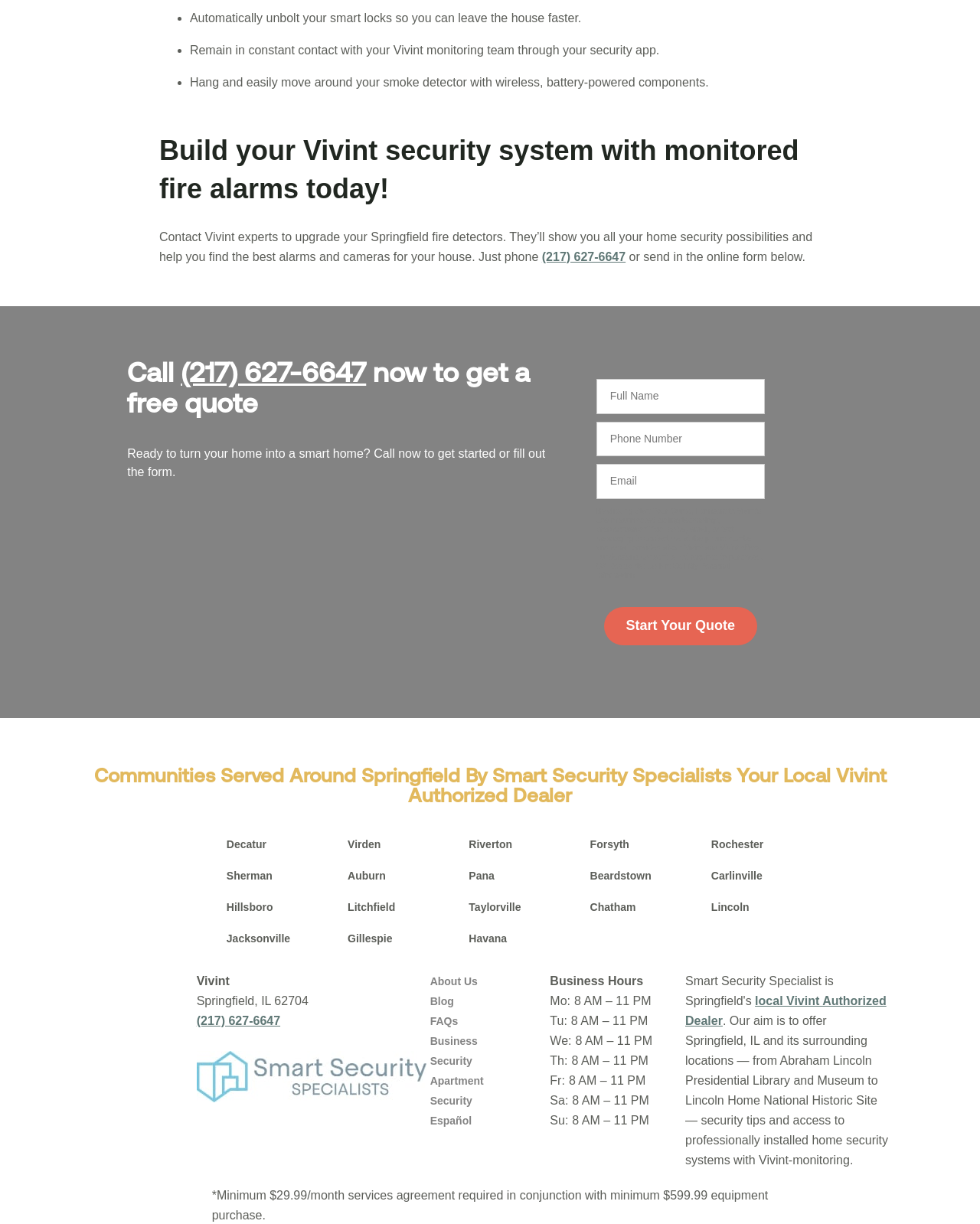What type of security systems does Vivint offer?
Using the image, respond with a single word or phrase.

Home security systems